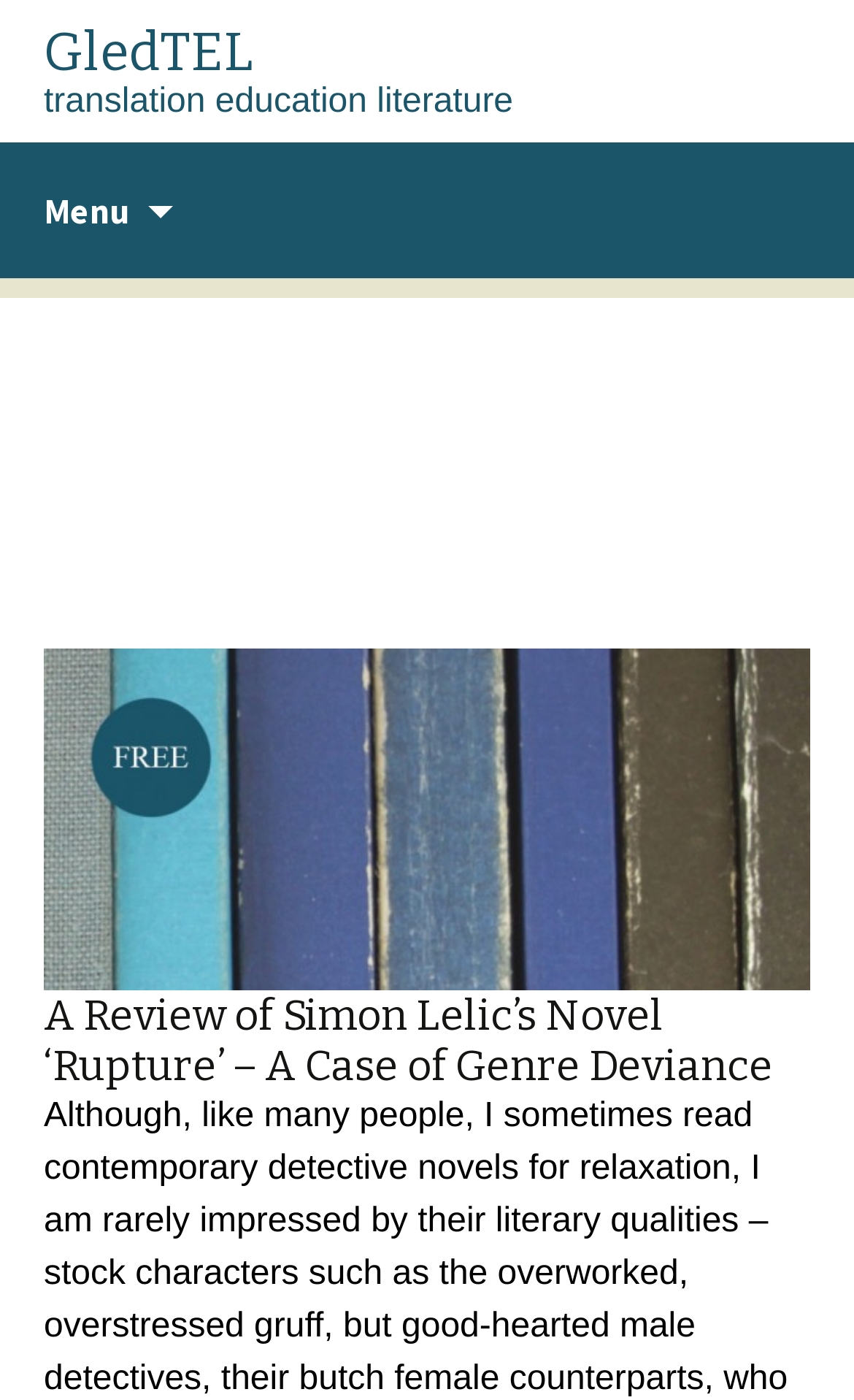Give a concise answer using only one word or phrase for this question:
How many headings are there on the webpage?

3